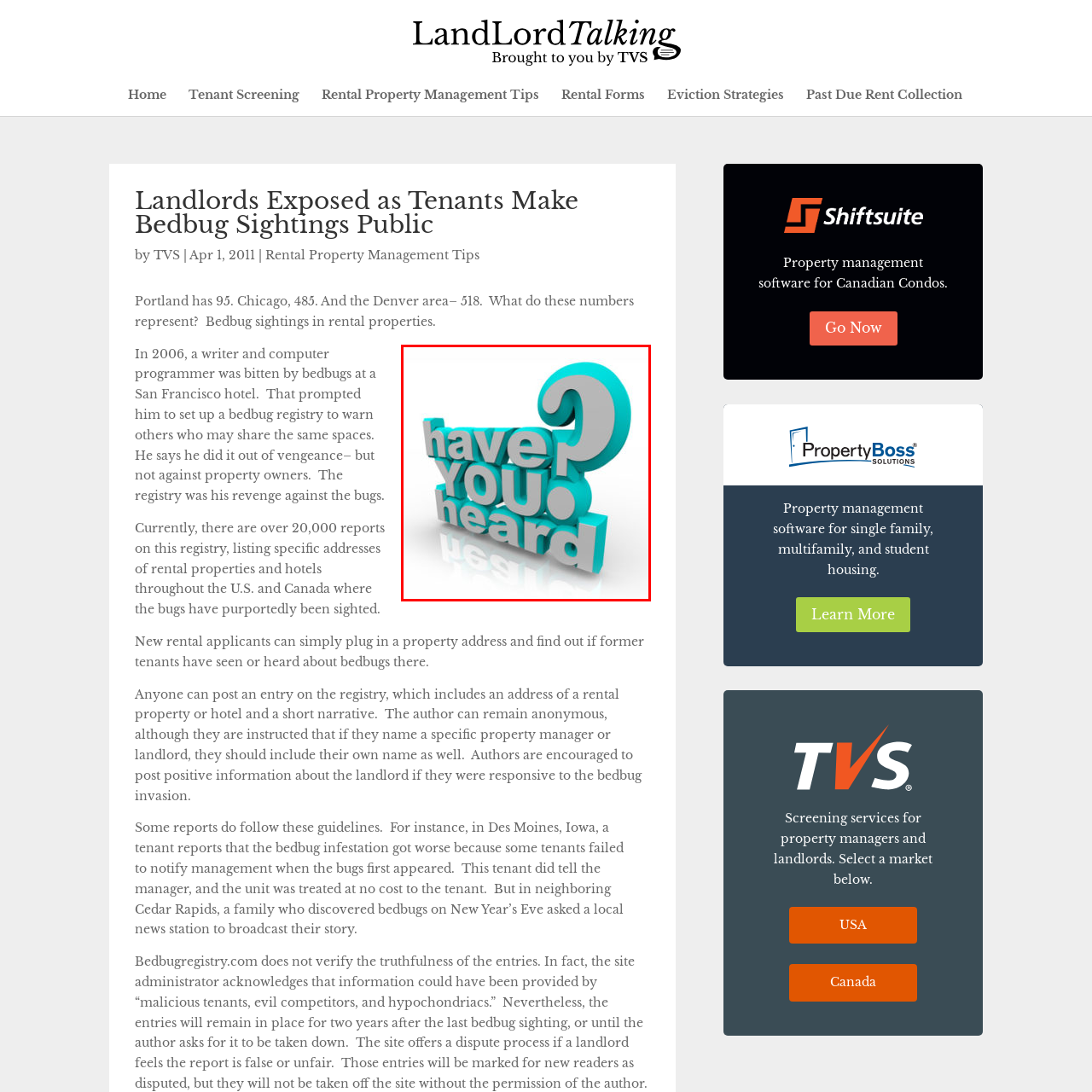Check the content in the red bounding box and reply to the question using a single word or phrase:
What topic might the image be related to?

Rental properties and bedbug sightings